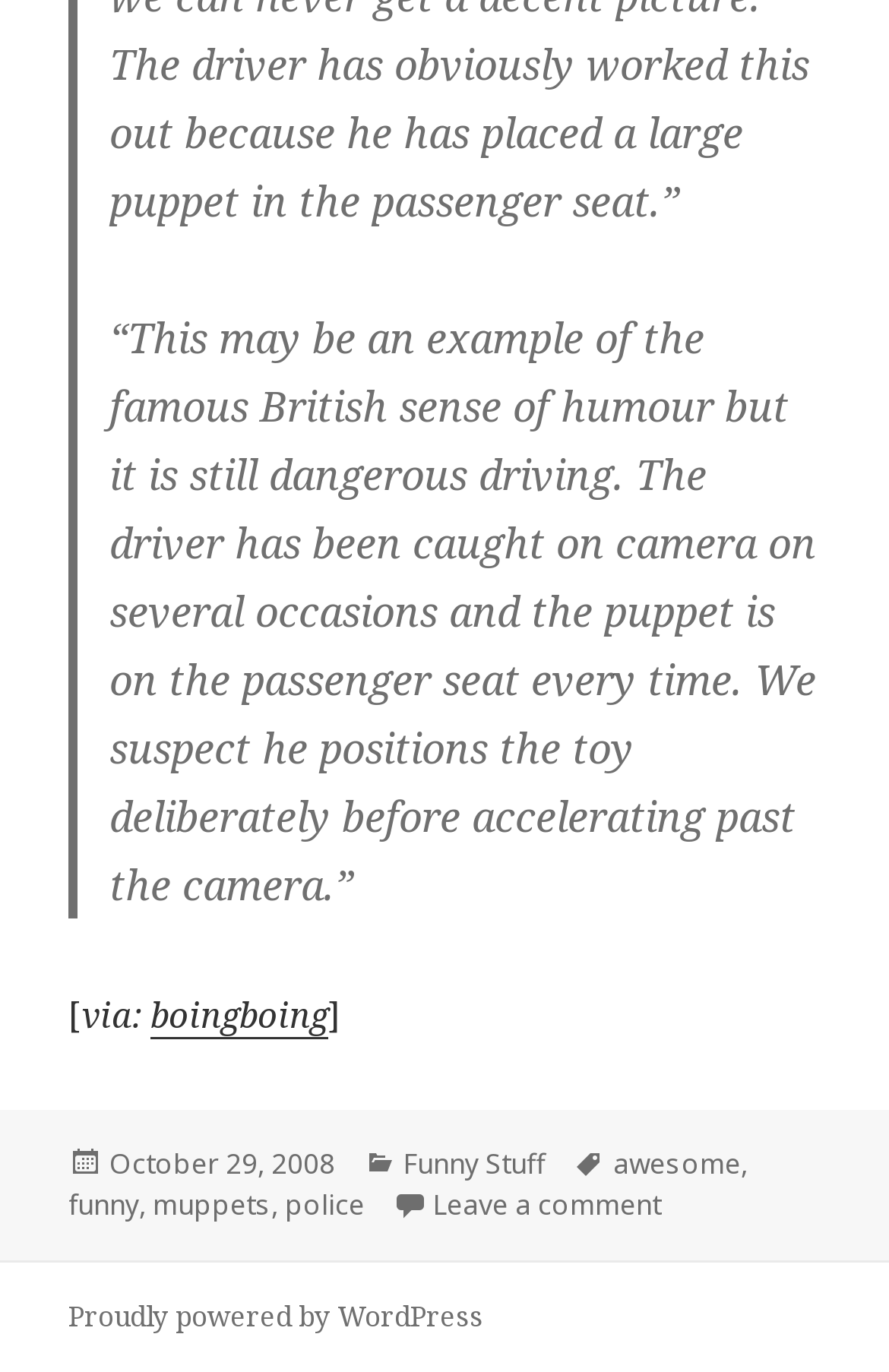Could you locate the bounding box coordinates for the section that should be clicked to accomplish this task: "Visit boingboing".

[0.169, 0.723, 0.369, 0.757]